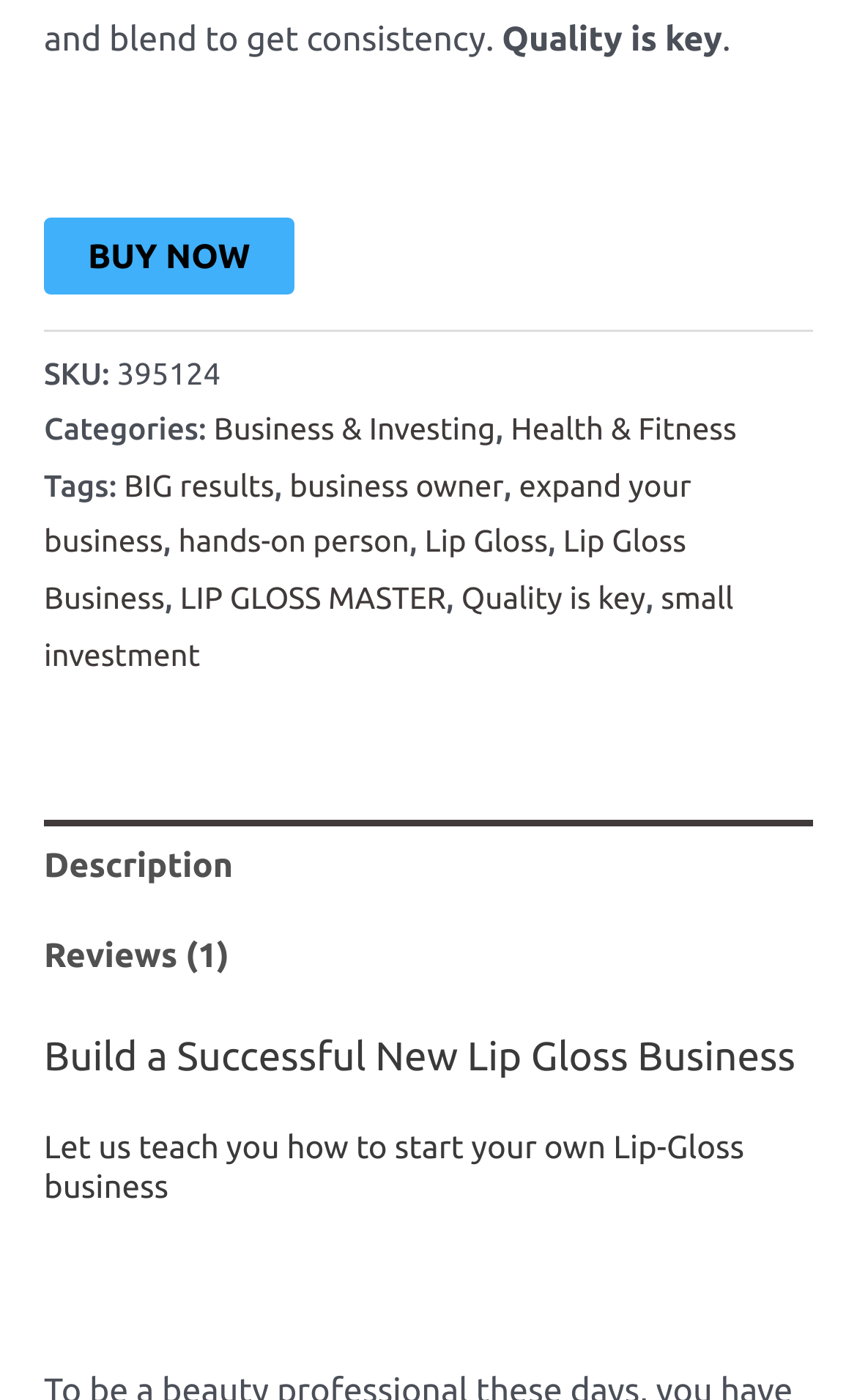What is the theme of the product being described?
Provide a one-word or short-phrase answer based on the image.

Lip Gloss Business